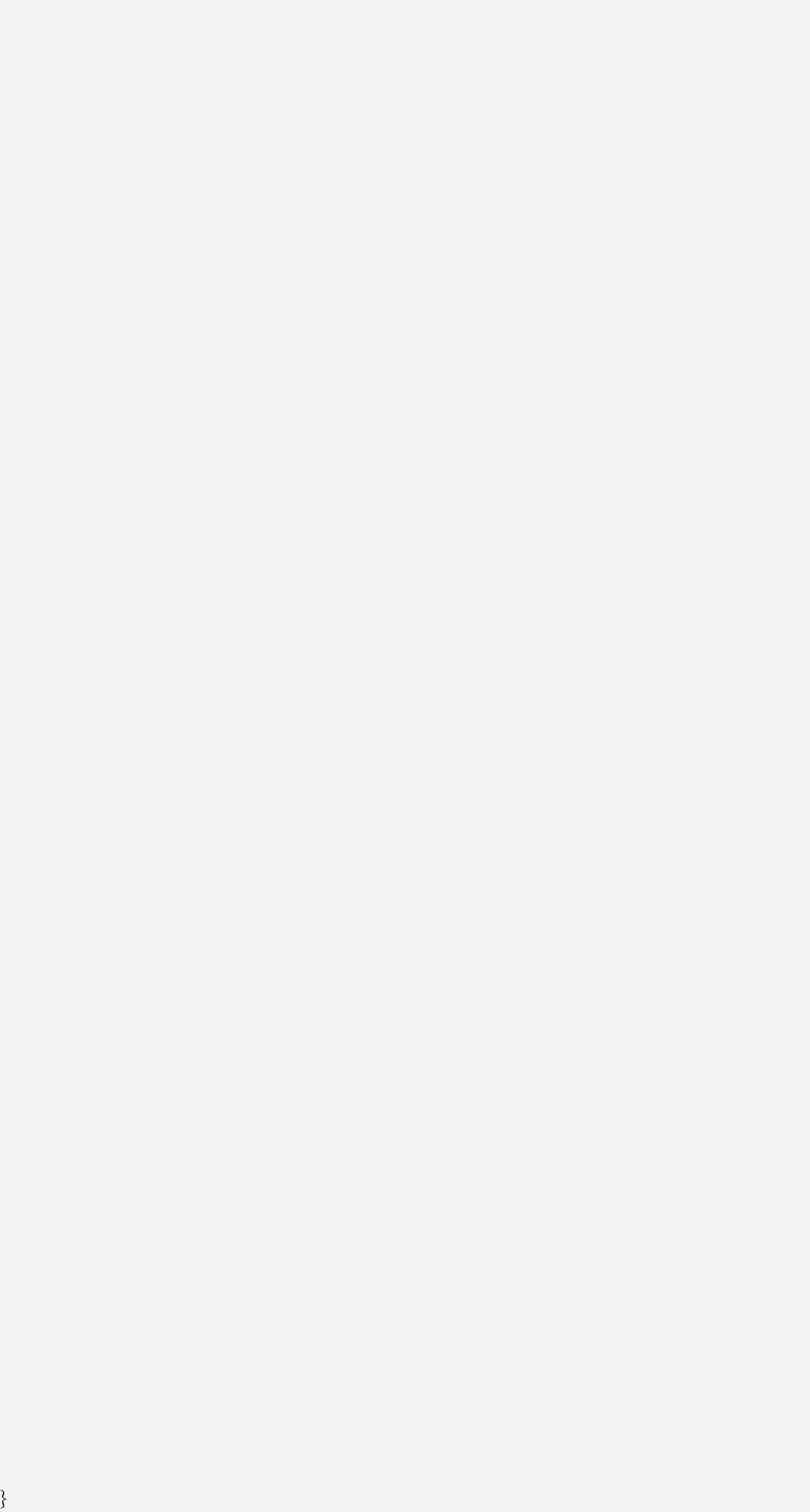Determine the bounding box coordinates of the UI element described by: "View All View All →".

[0.077, 0.109, 0.421, 0.164]